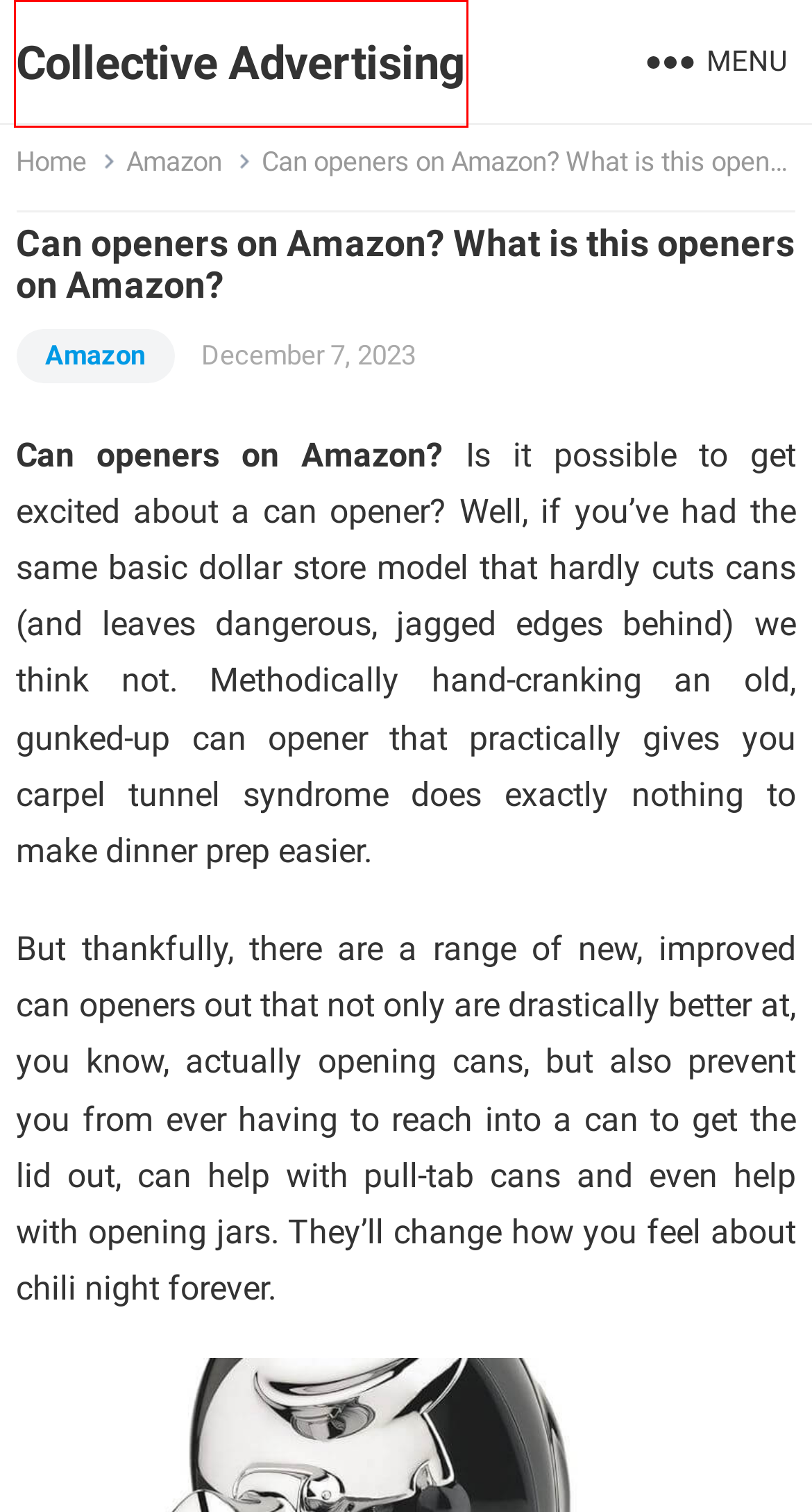Analyze the webpage screenshot with a red bounding box highlighting a UI element. Select the description that best matches the new webpage after clicking the highlighted element. Here are the options:
A. Can you work at Amazon at 17? What is this Amazon at 17?
B. Can I watch fox nation on Amazon Prime? What is this about?
C. Amazon - Collective Advertising
D. What animals live in the Amazon Rainforest? What is this?
E. Can I chat with Amazon customer service? What is this about?
F. Collective Advertising - General information page about all areas of life
G. Why can't i rent a movie on Amazon Prime? What is this?
H. Is Creed 3 on Amazon Prime? What is this Creed 3 about?

F